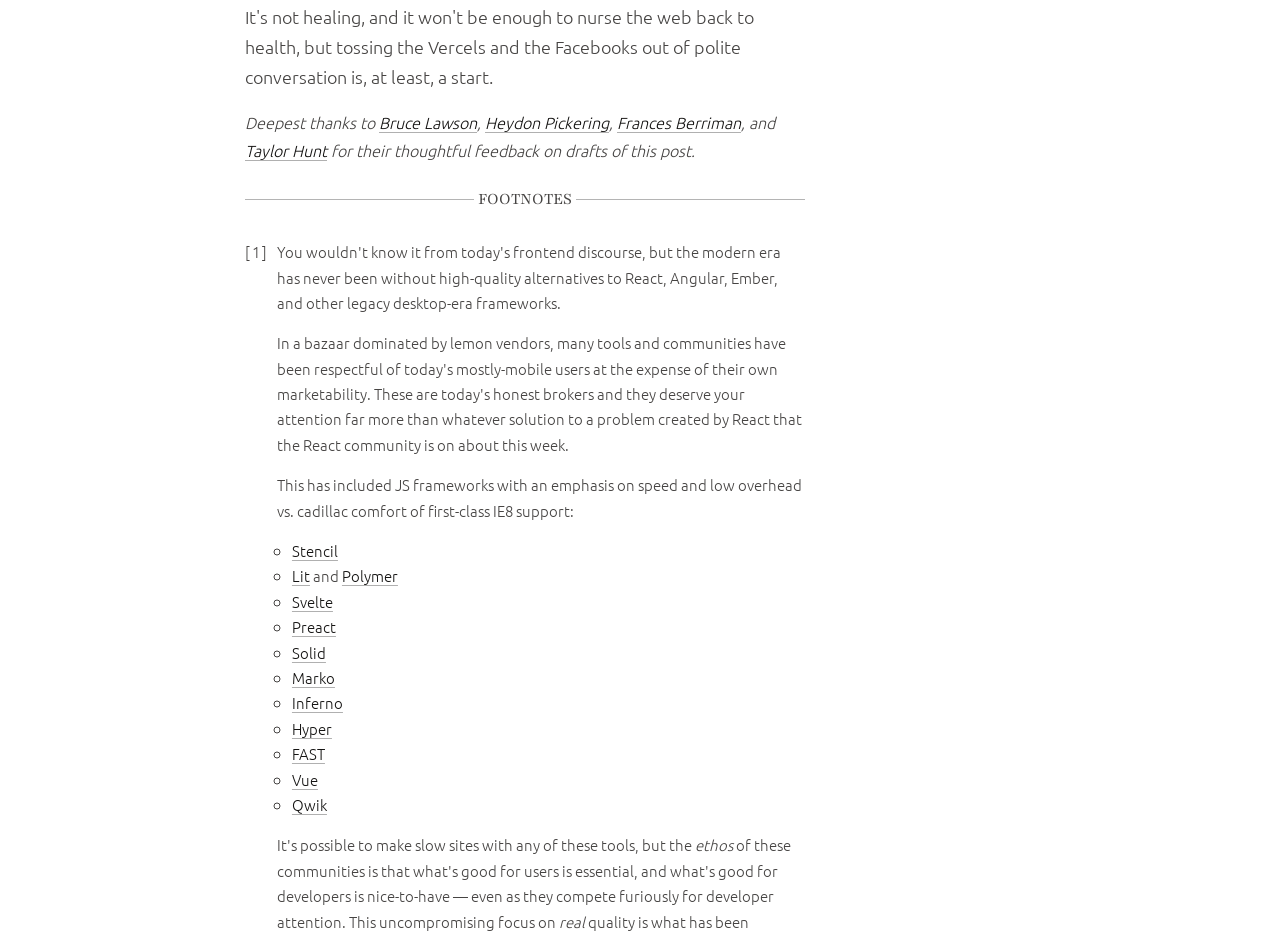Find the coordinates for the bounding box of the element with this description: "Heydon Pickering".

[0.379, 0.119, 0.475, 0.143]